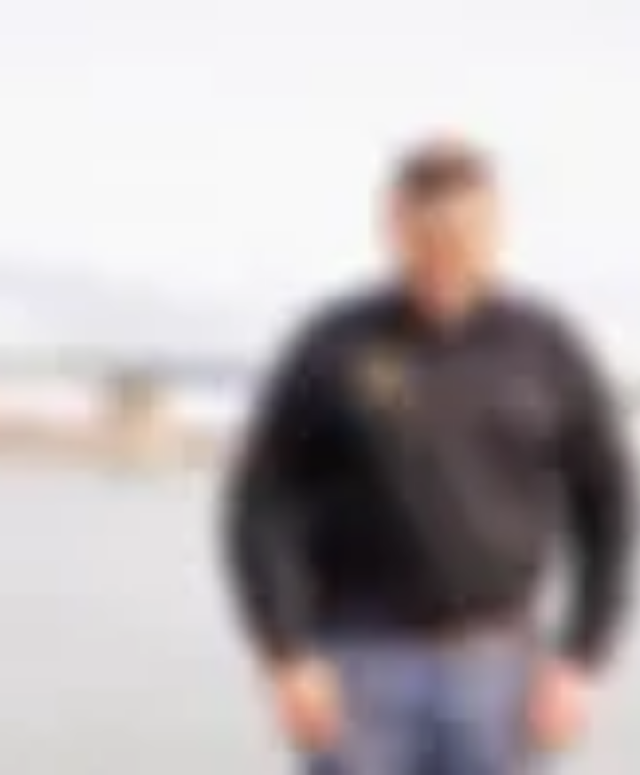What is in the backdrop of the image?
Answer with a single word or phrase, using the screenshot for reference.

A bridge or structure